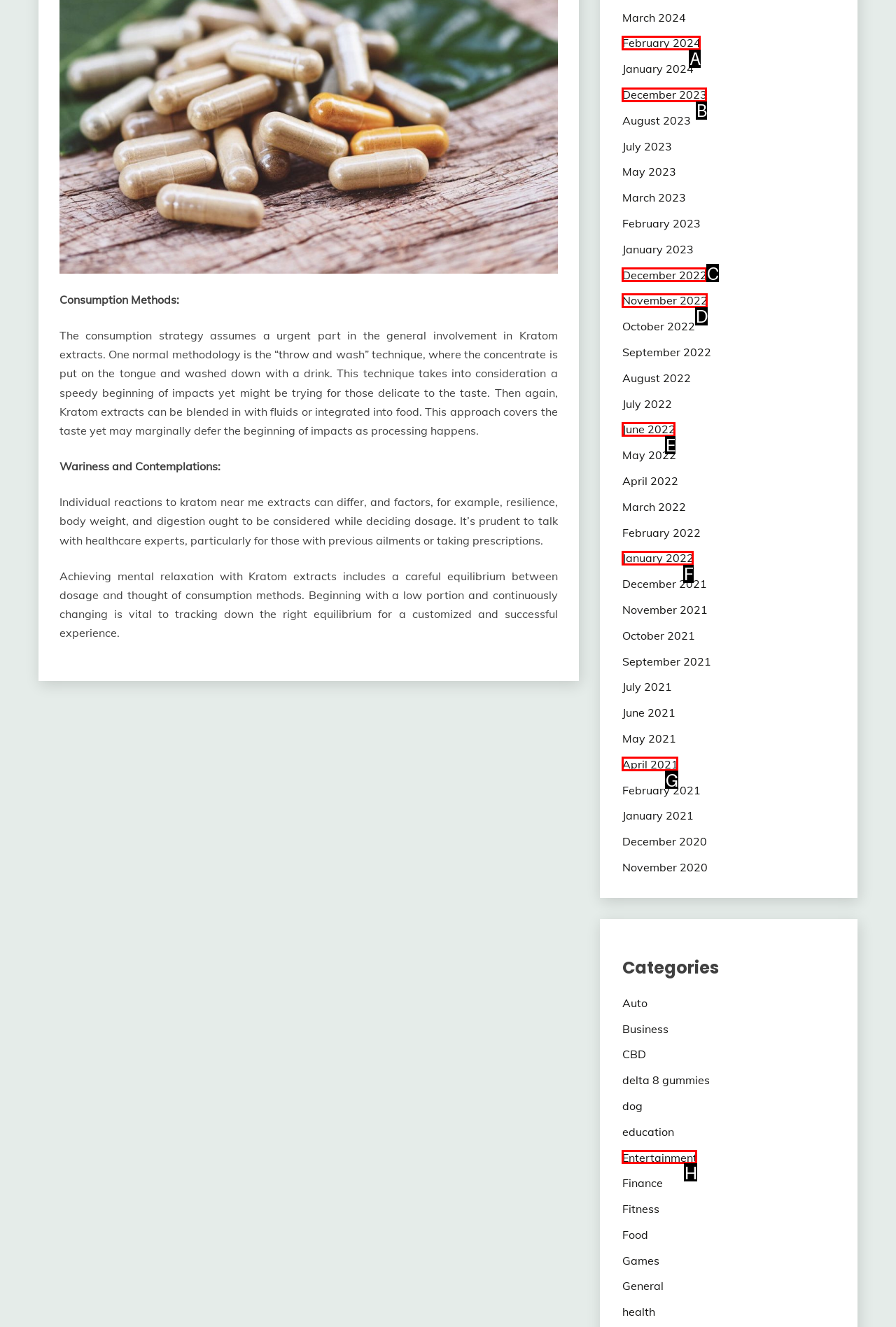Identify the correct letter of the UI element to click for this task: Go to the 'Entertainment' section
Respond with the letter from the listed options.

H